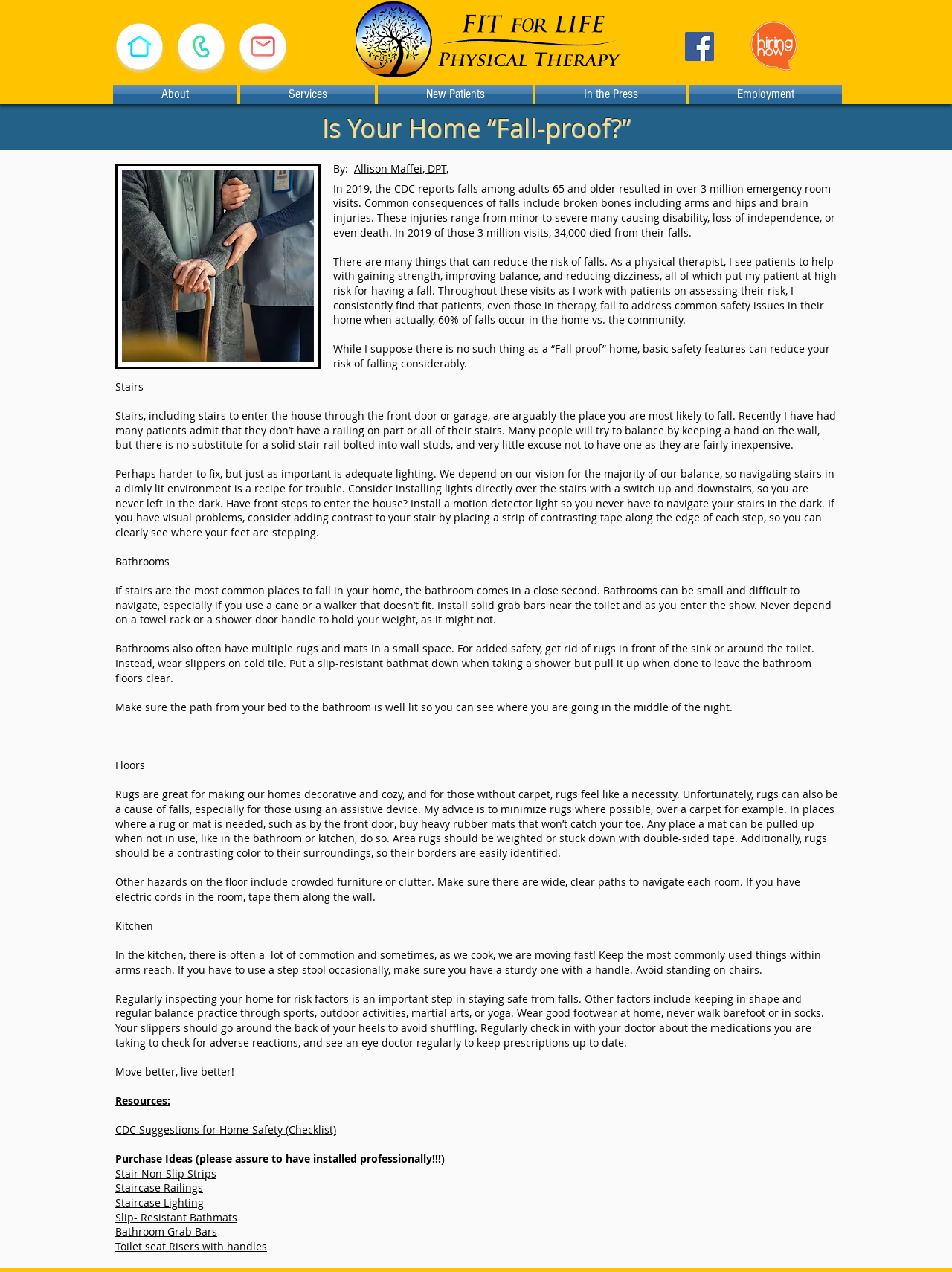Find the bounding box coordinates of the element to click in order to complete this instruction: "Check the 'CDC Suggestions for Home-Safety (Checklist)'". The bounding box coordinates must be four float numbers between 0 and 1, denoted as [left, top, right, bottom].

[0.121, 0.883, 0.353, 0.894]